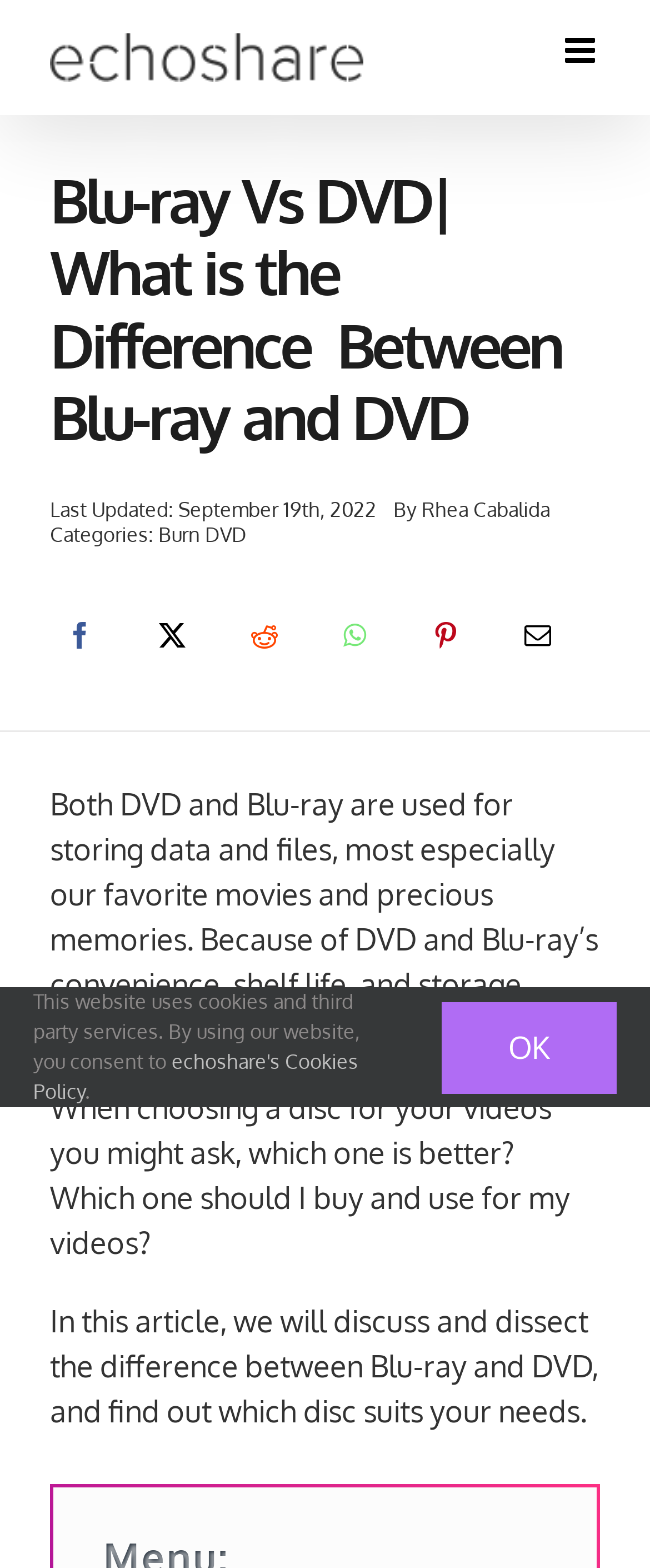Respond with a single word or phrase to the following question:
Who is the author of the article?

Rhea Cabalida